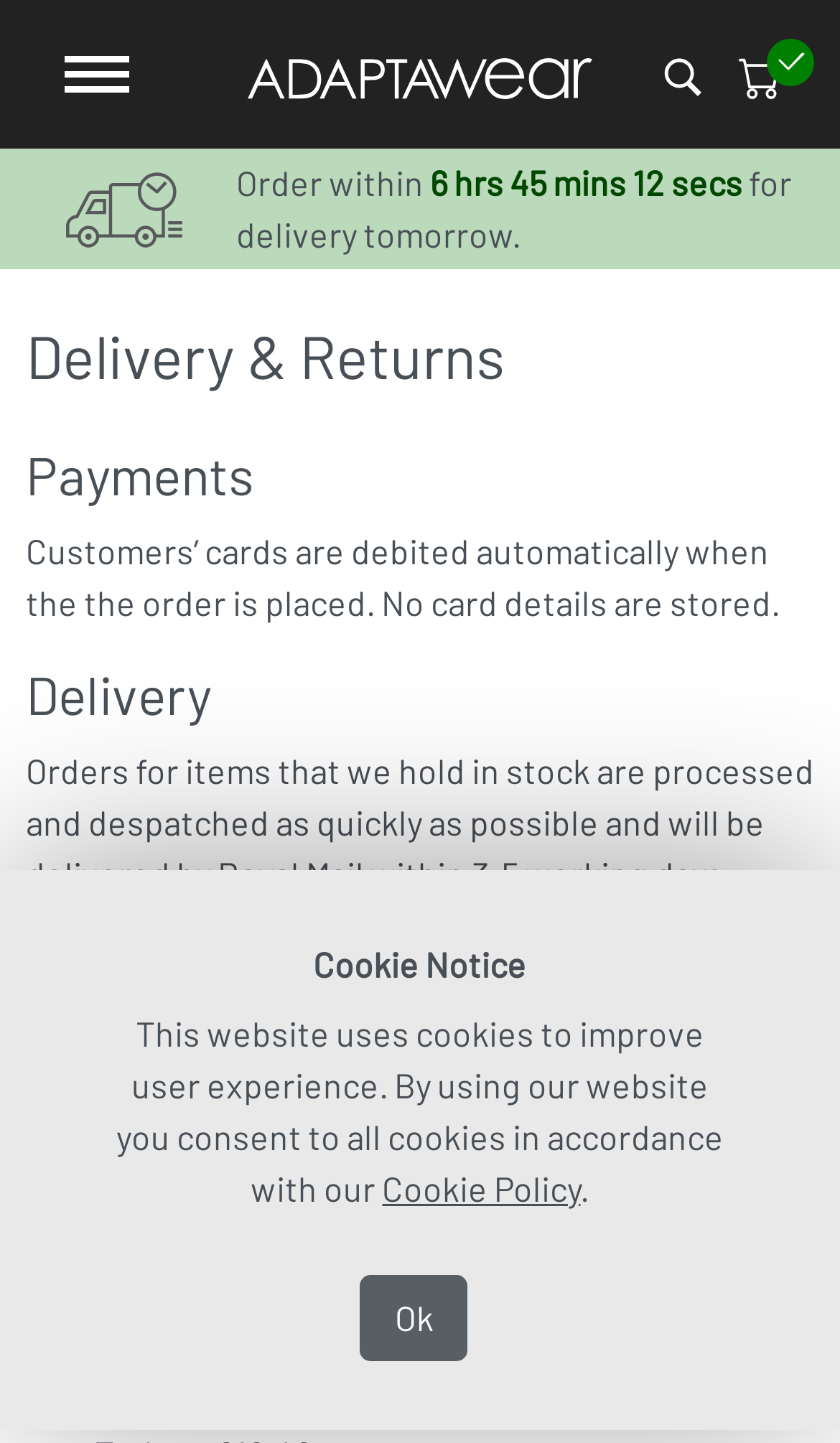Using a single word or phrase, answer the following question: 
What is the logo of this website?

Adaptawear Logo